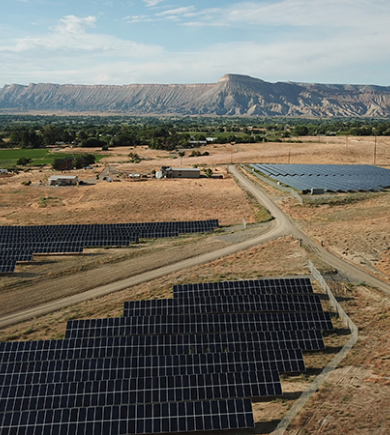Describe the image with as much detail as possible.

This image showcases a solar energy project, highlighting an expansive layout of solar panels strategically placed across a sunlit, arid landscape. In the foreground, rows of dark solar panels contrast sharply with the sandy terrain, their glossy surfaces reflecting the sunlight. The panels are organized in a grid-like format, emphasizing the systematic approach to harnessing solar energy. 

Beyond the solar arrays, a dirt road meanders through the landscape, providing access to the site. In the background, a small cluster of buildings can be seen, indicating potential operational facilities associated with the project. Further behind, the impressive backdrop of rugged mountains stretches beneath a clear blue sky, enhancing the natural beauty of the area. 

This scene exemplifies the integration of renewable energy solutions into the environment, showcasing the ongoing efforts in sustainable energy development. The project is associated with Pivot Energy, a firm known for its commitment to solar energy initiatives.